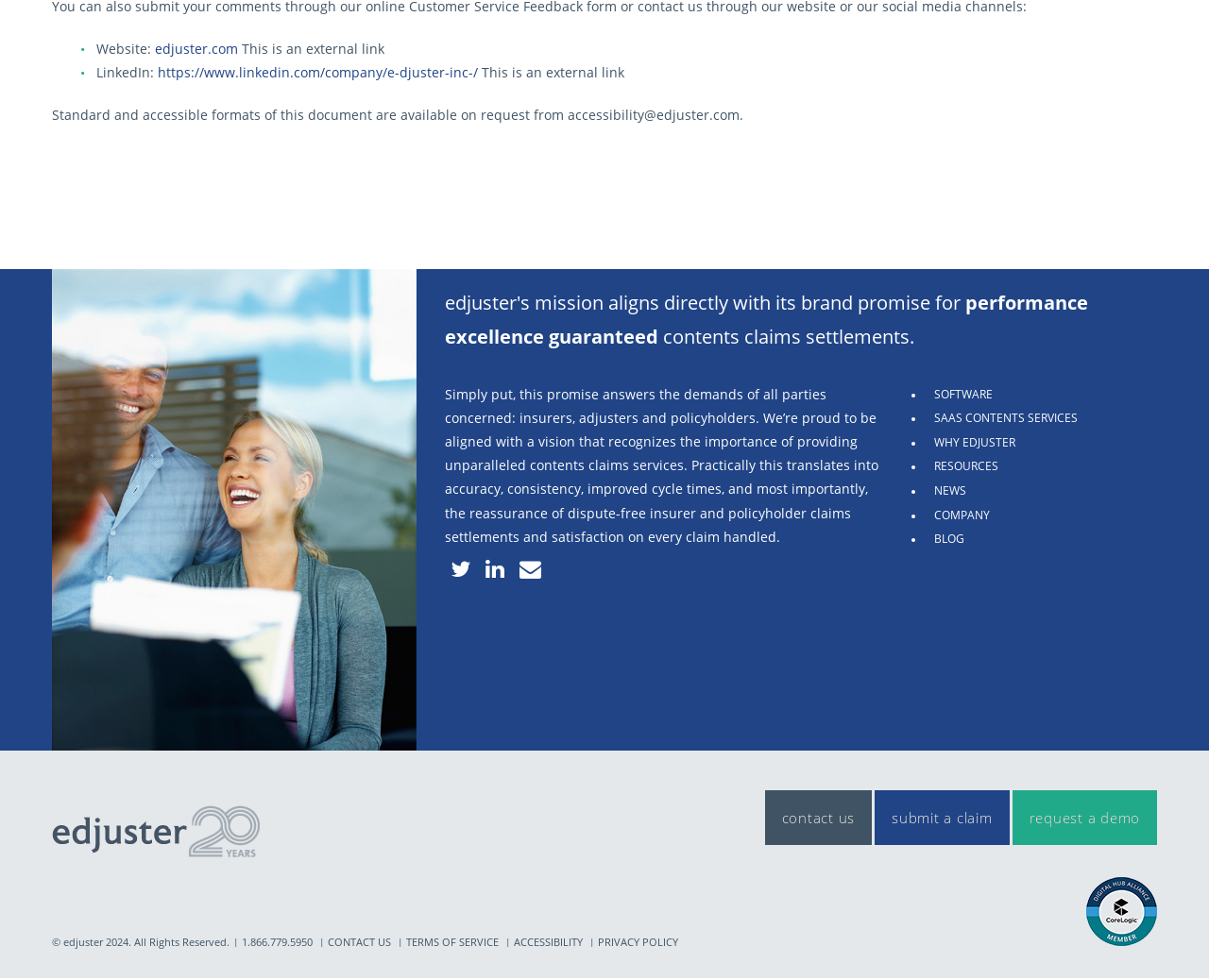Please identify the bounding box coordinates of the area that needs to be clicked to fulfill the following instruction: "visit edjuster website."

[0.128, 0.041, 0.197, 0.059]